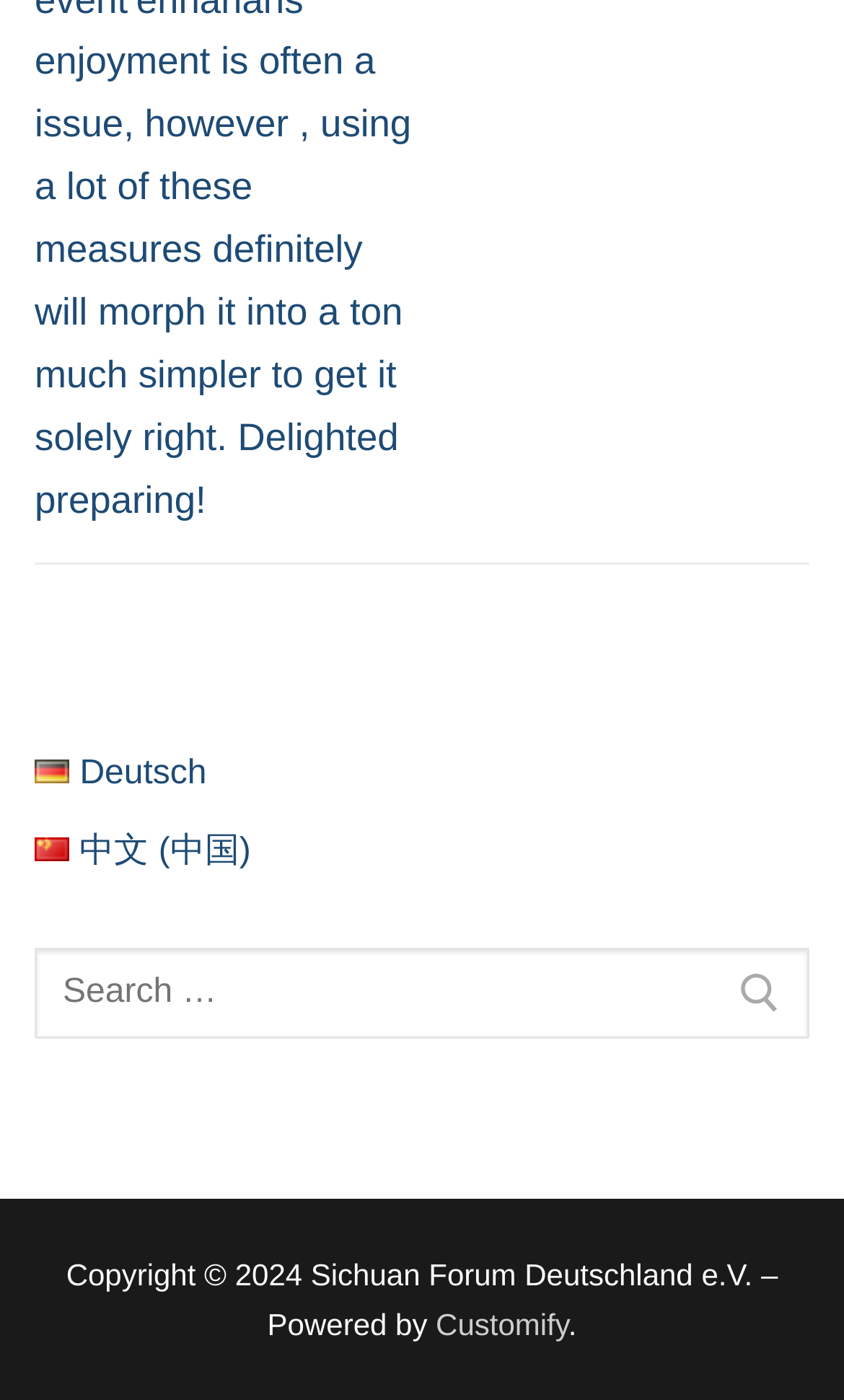What is the copyright year?
Answer the question with detailed information derived from the image.

I read the StaticText element with the content 'Copyright © 2024 Sichuan Forum Deutschland e.V. – Powered by', which indicates that the copyright year is 2024.